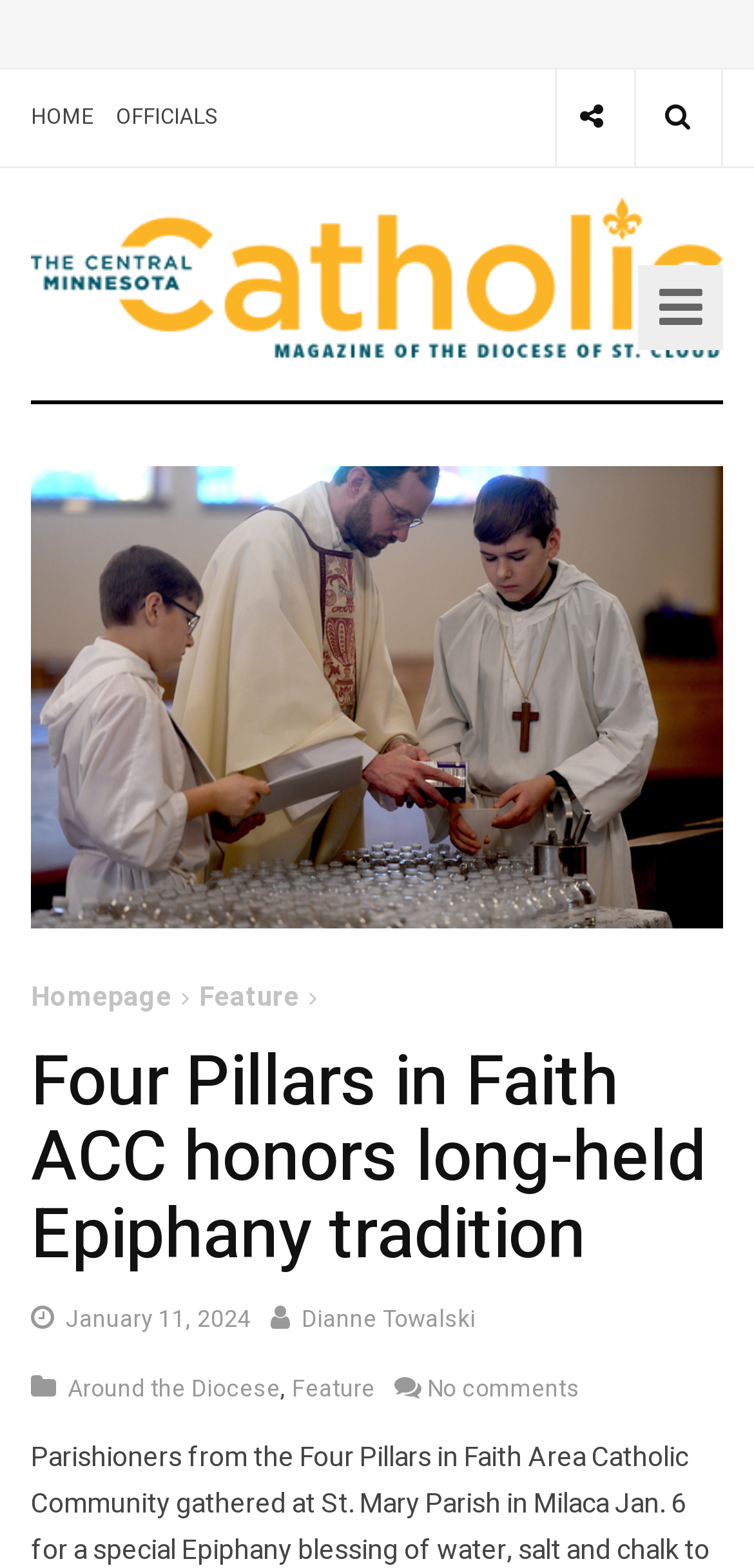Identify the bounding box coordinates necessary to click and complete the given instruction: "view January 2024".

None